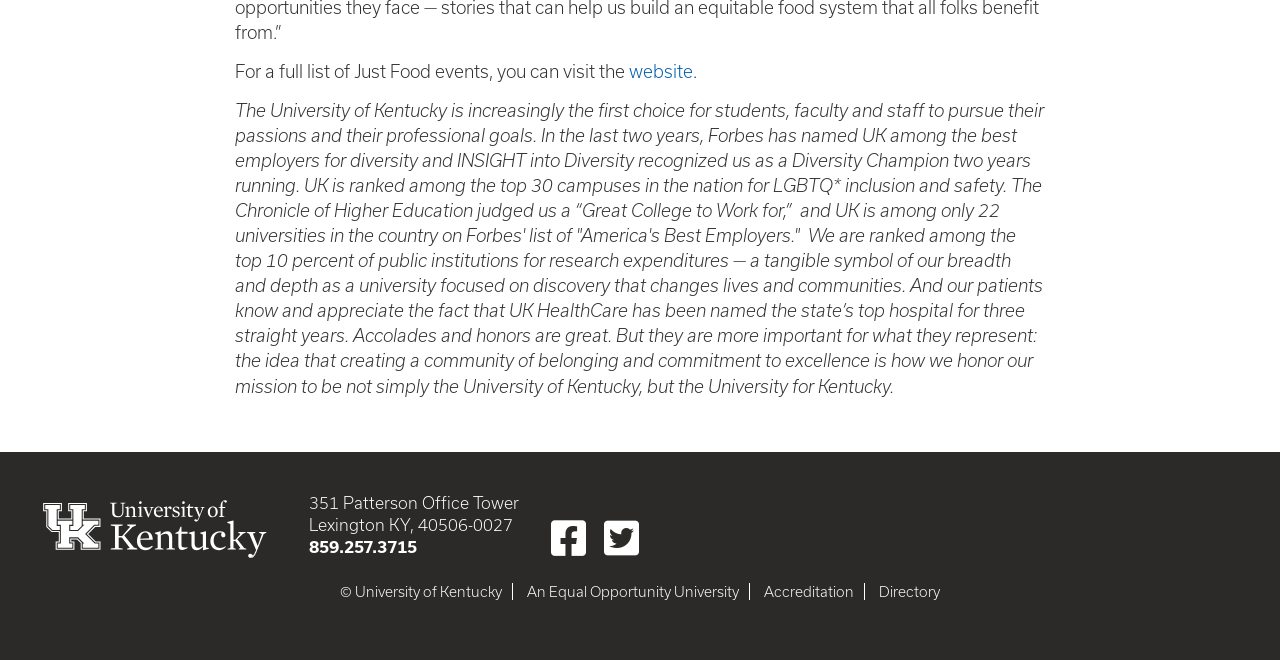What is the phone number of the university?
Provide a detailed answer to the question, using the image to inform your response.

The phone number is mentioned in the contact information section of the webpage, which includes the address '351 Patterson Office Tower' and 'Lexington KY, 40506-0027'.